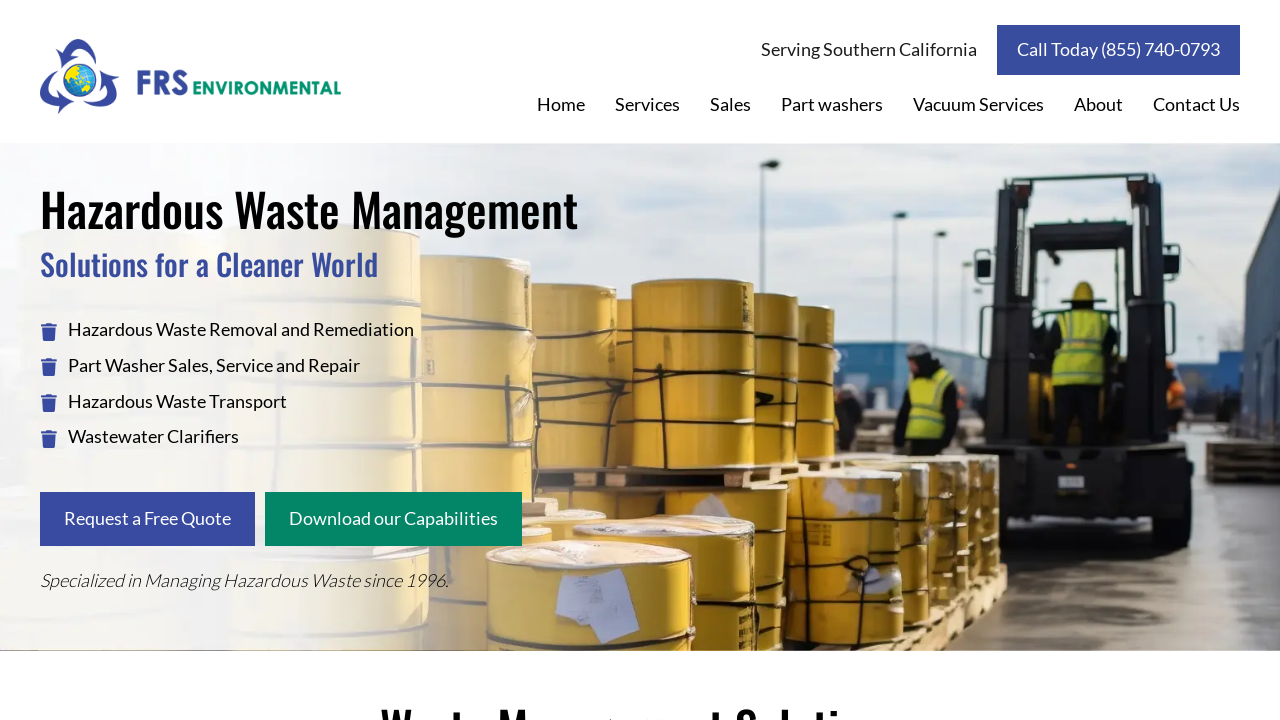Locate the bounding box coordinates of the item that should be clicked to fulfill the instruction: "Call Today".

[0.779, 0.035, 0.969, 0.104]